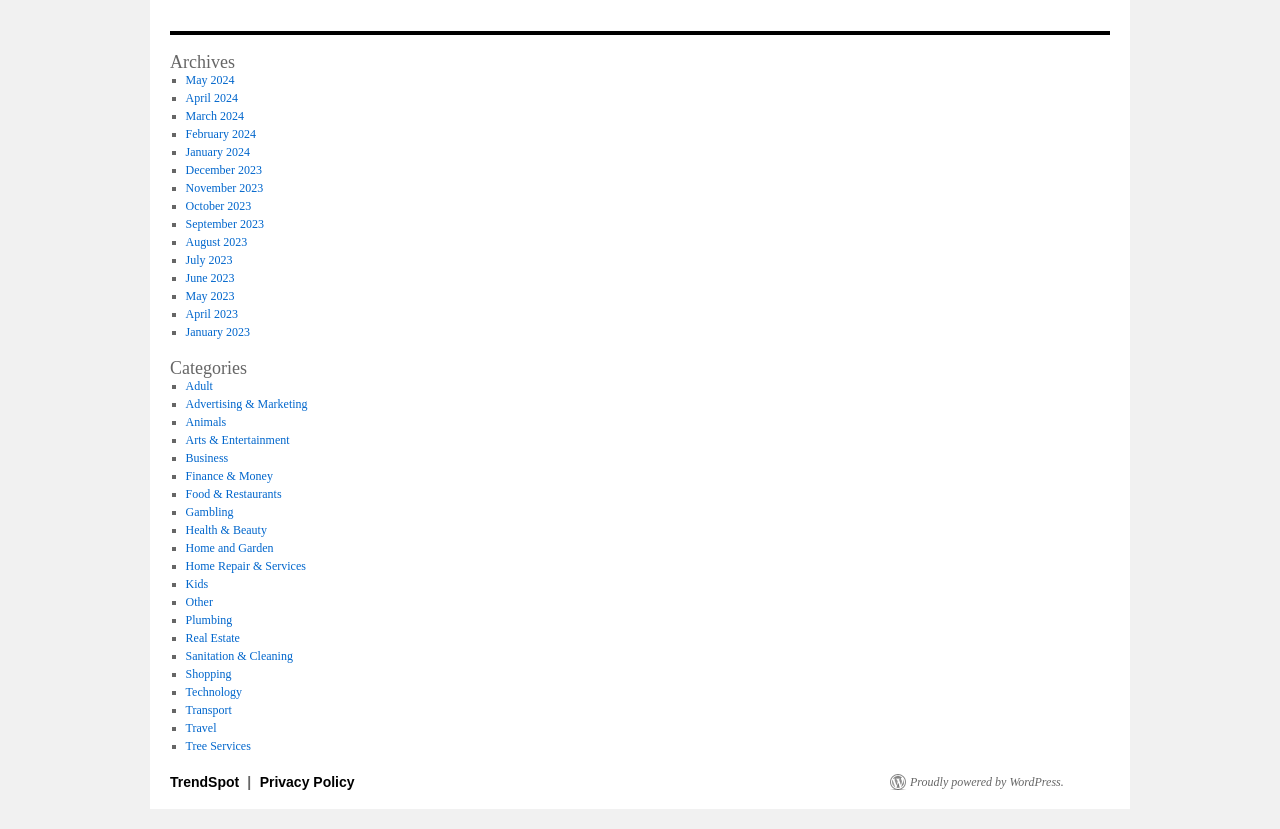Locate the bounding box coordinates of the element that should be clicked to fulfill the instruction: "Click on Archives".

[0.133, 0.064, 0.305, 0.085]